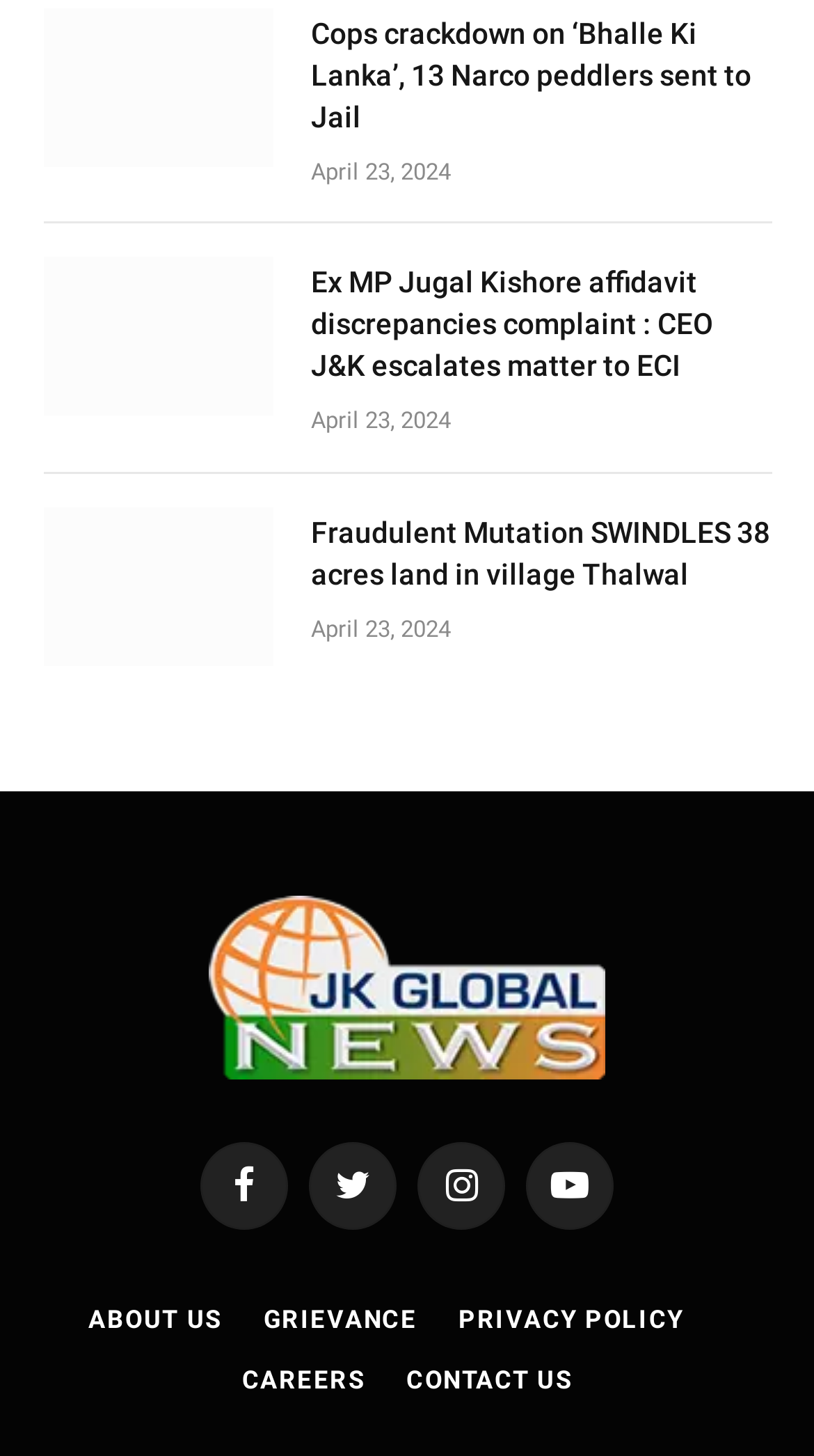How many social media links are on the webpage?
Using the information from the image, give a concise answer in one word or a short phrase.

4